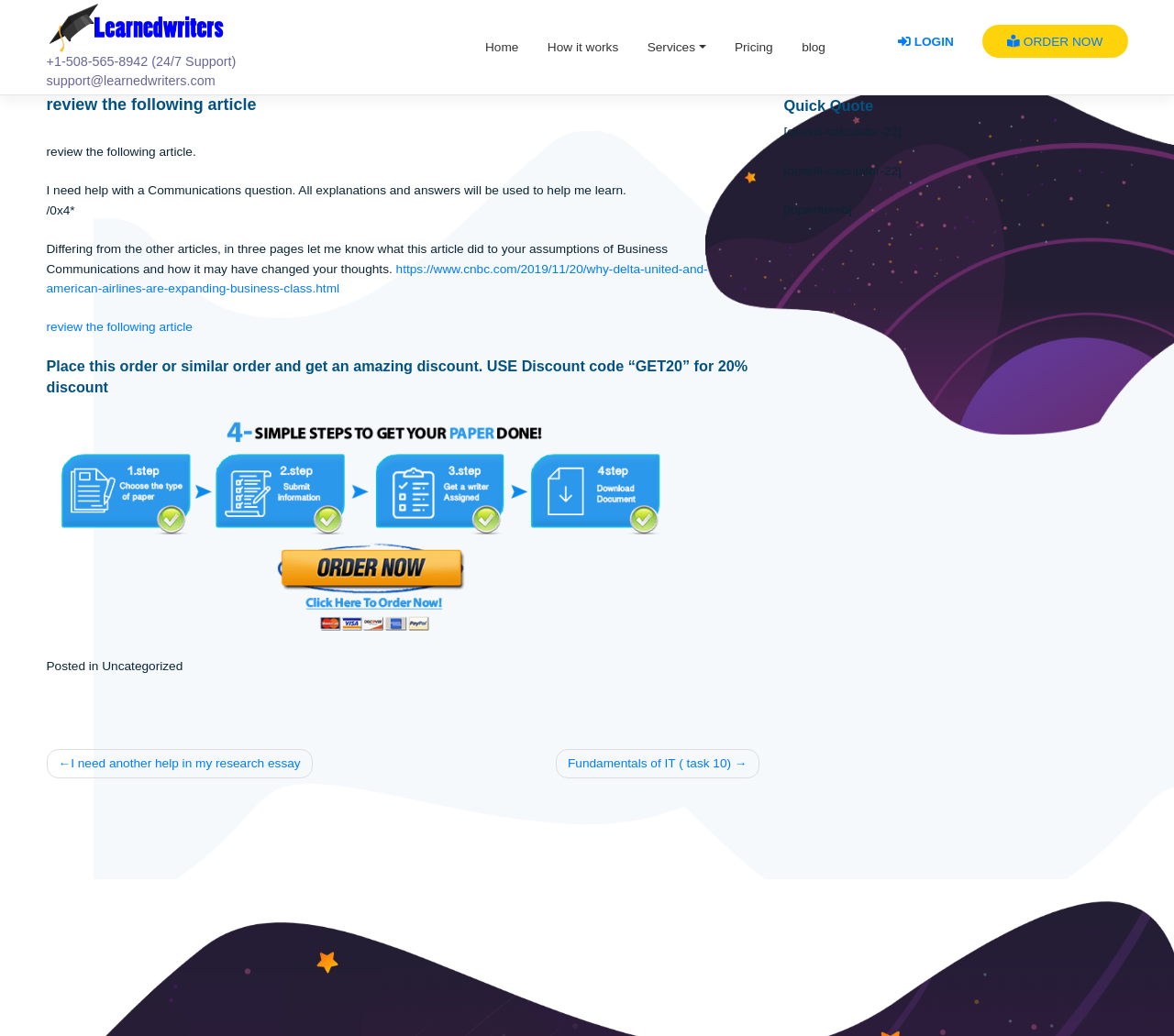Determine the bounding box coordinates for the area you should click to complete the following instruction: "Join the newsletter".

None